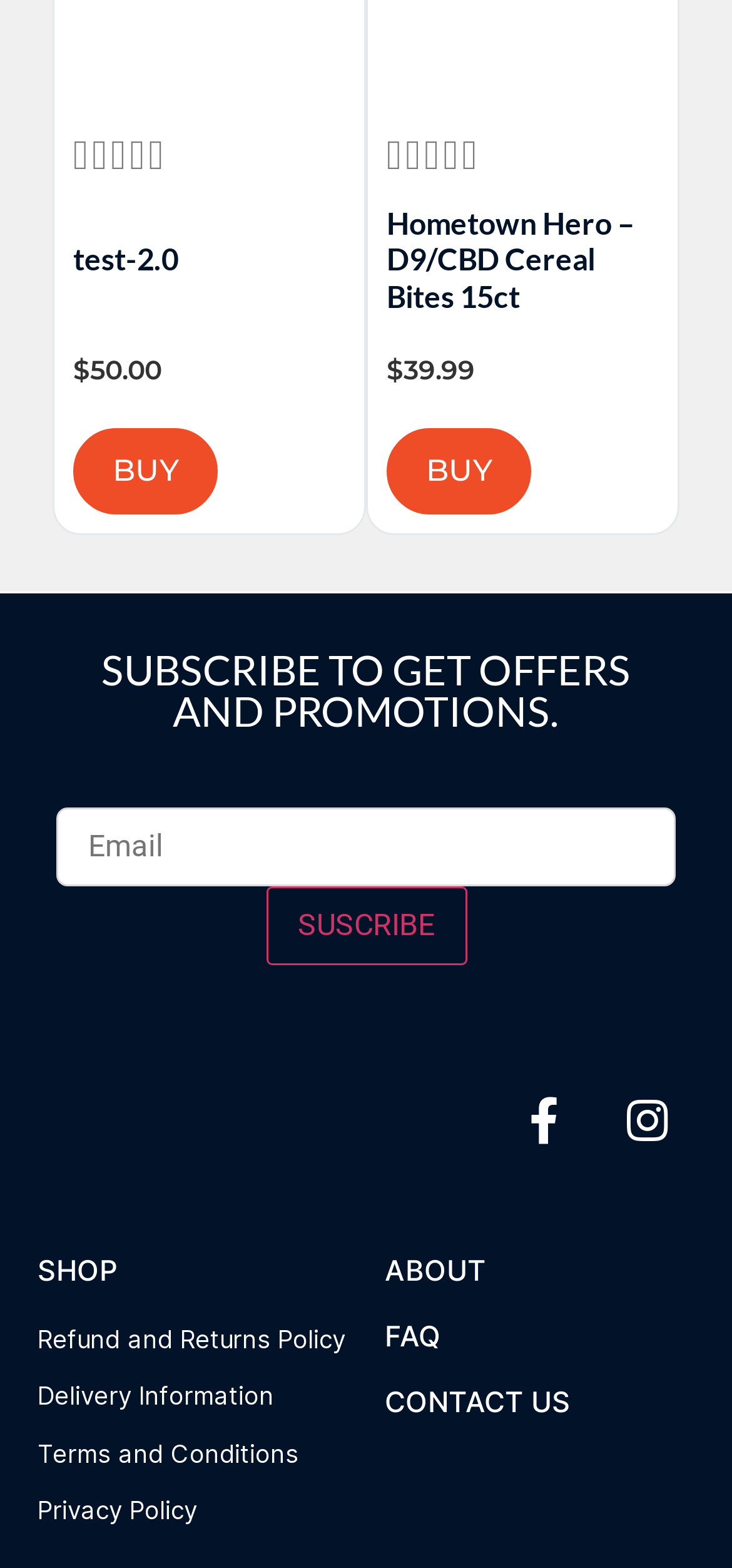What is the label of the button next to the 'test-2.0' product?
Please answer the question as detailed as possible.

I found the button element adjacent to the 'test-2.0' product heading and examined its text, which is 'BUY'. The label of the button next to the 'test-2.0' product is 'BUY'.